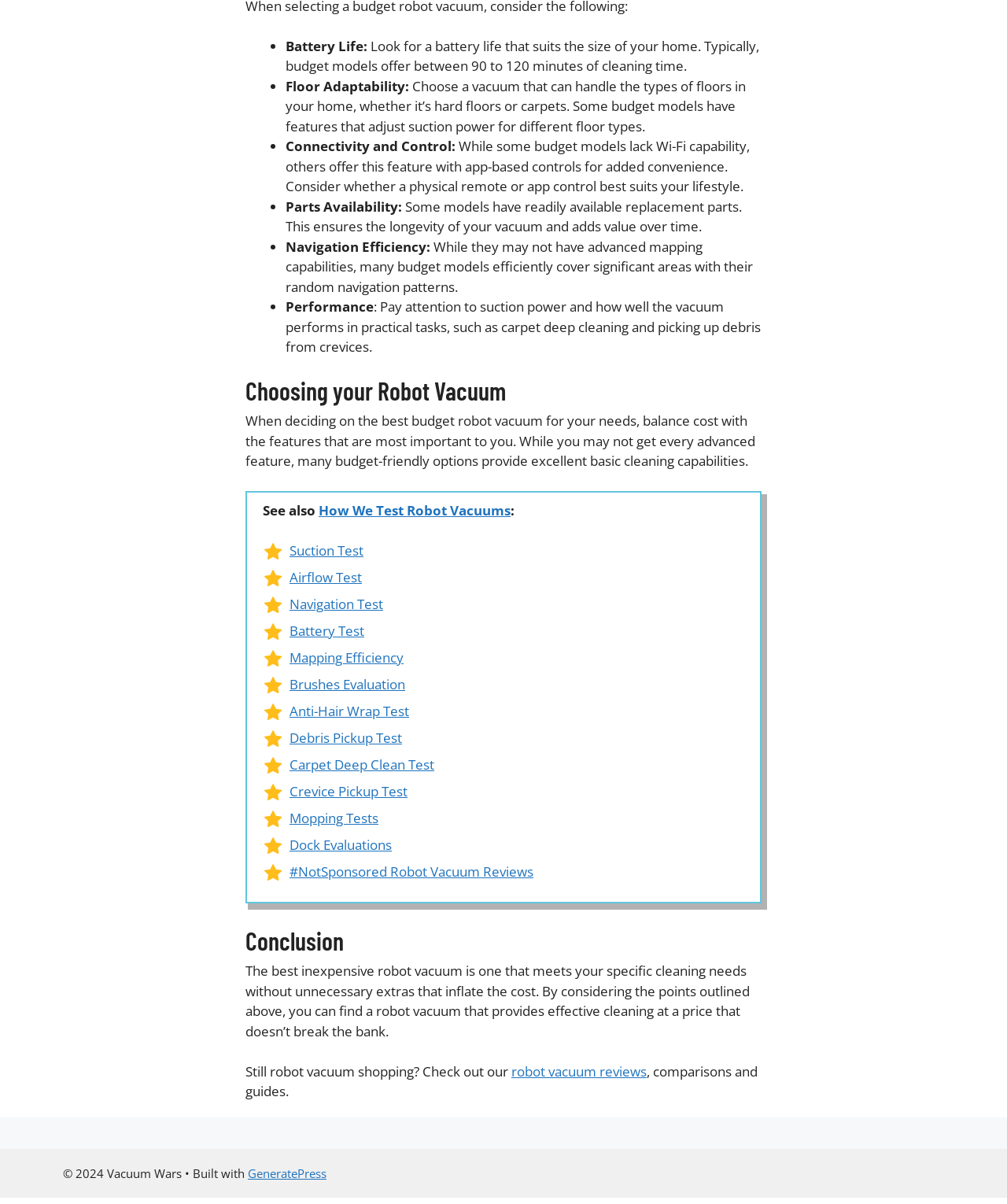What factors to consider when choosing a robot vacuum?
Using the details from the image, give an elaborate explanation to answer the question.

Based on the webpage, when deciding on the best budget robot vacuum, one should consider several key factors. These include the battery life, which should suit the size of the home, floor adaptability, which involves choosing a vacuum that can handle different types of floors, connectivity and control, which may include Wi-Fi capability and app-based controls, parts availability, which ensures the longevity of the vacuum, navigation efficiency, which involves the vacuum's ability to cover significant areas, and performance, which includes suction power and practical tasks such as carpet deep cleaning and picking up debris from crevices.